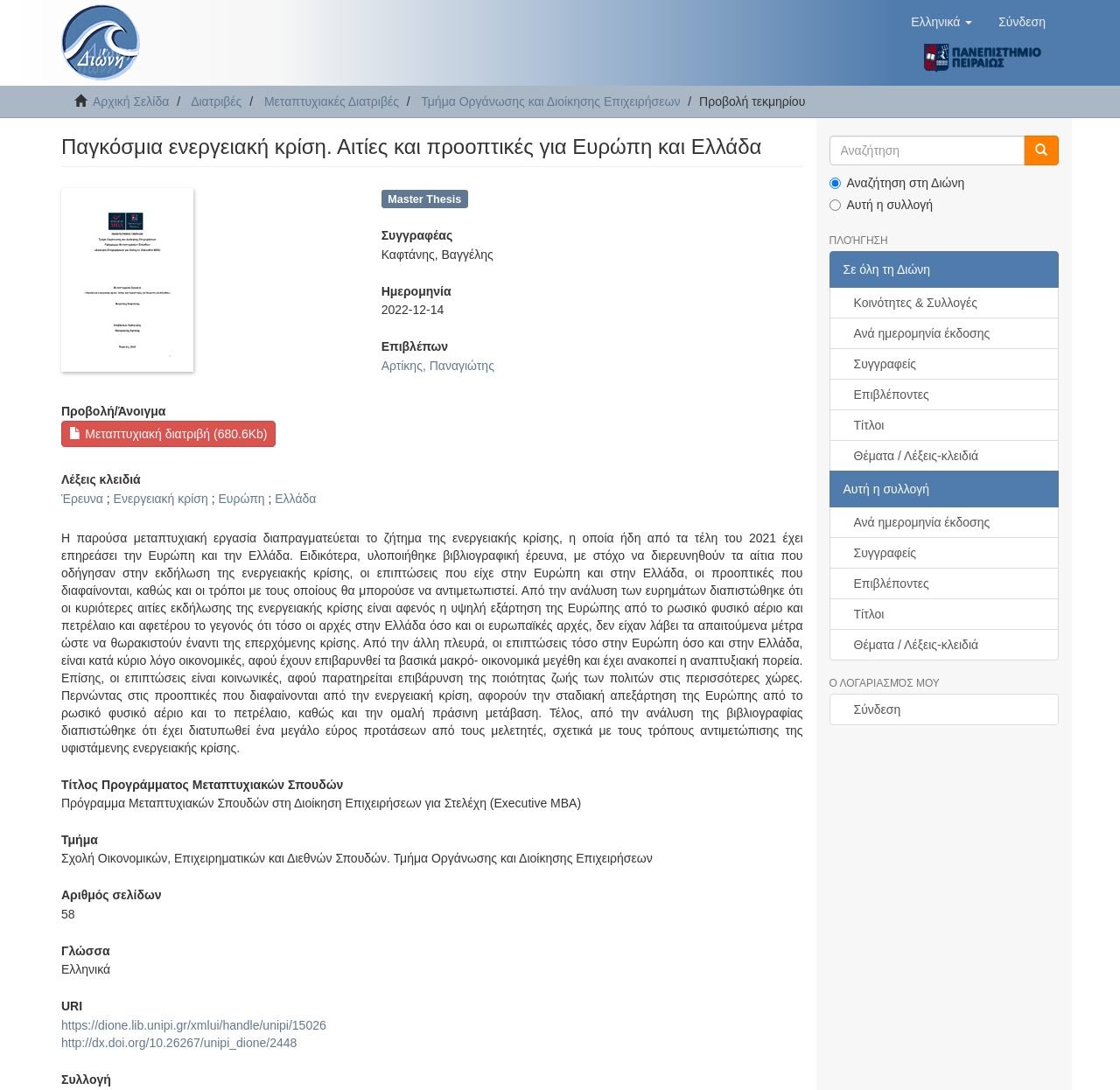What is the title of the thesis?
Using the visual information, reply with a single word or short phrase.

Παγκόσμια ενεργειακή κρίση. Αιτίες και προοπτικές για Ευρώπη και Ελλάδα